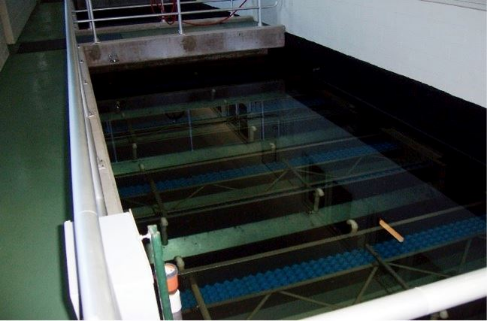What is the environment like in the surrounding facility?
Using the image, respond with a single word or phrase.

Well-maintained and modern